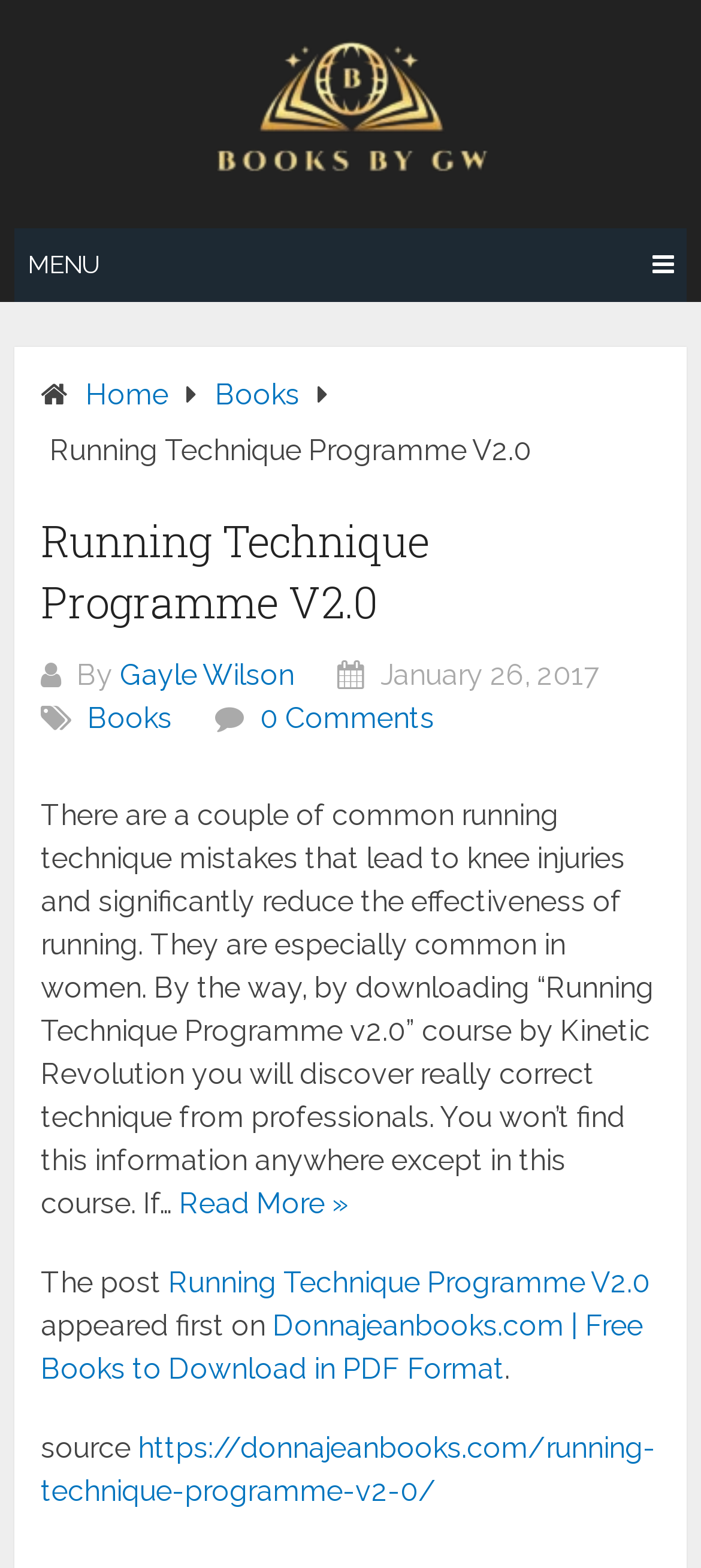Determine the bounding box coordinates for the clickable element to execute this instruction: "Go to Home page". Provide the coordinates as four float numbers between 0 and 1, i.e., [left, top, right, bottom].

[0.122, 0.241, 0.24, 0.262]